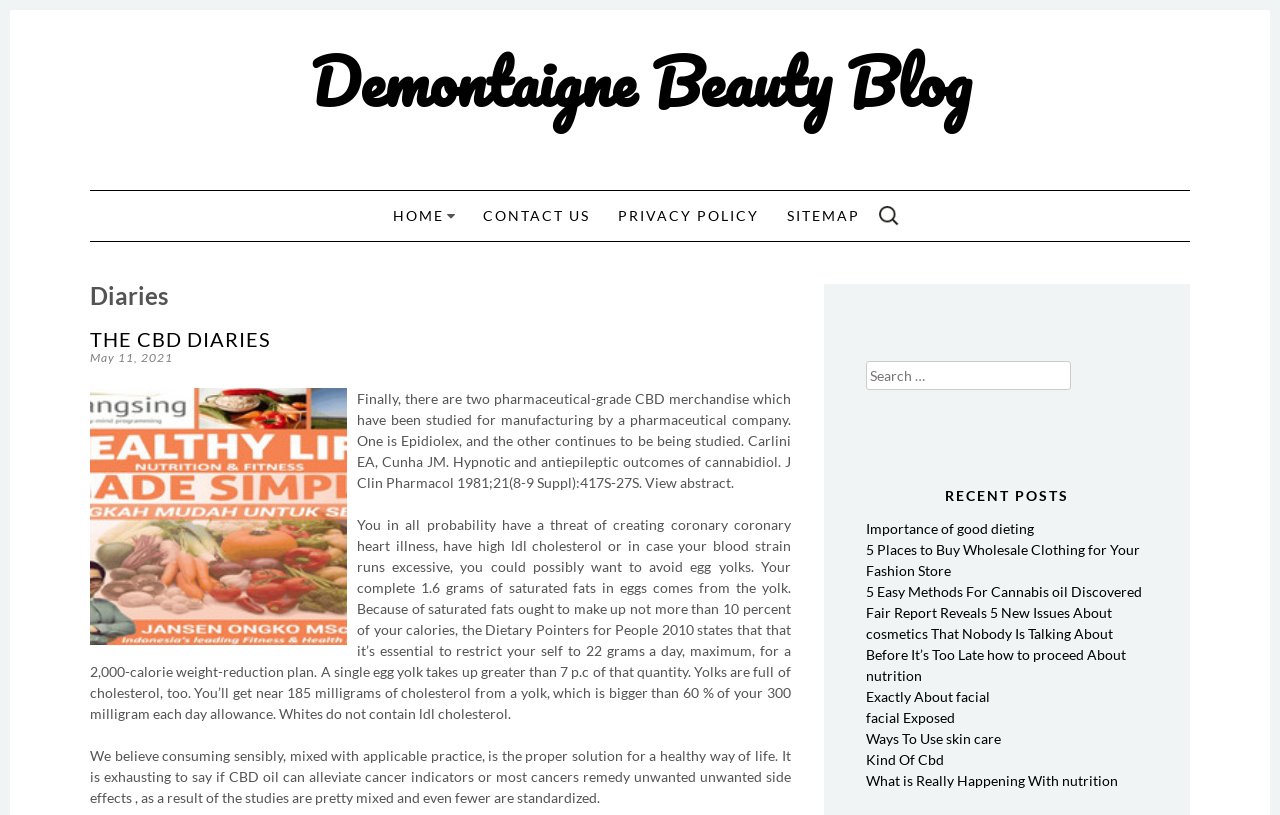Please find and generate the text of the main header of the webpage.

Demontaigne Beauty Blog